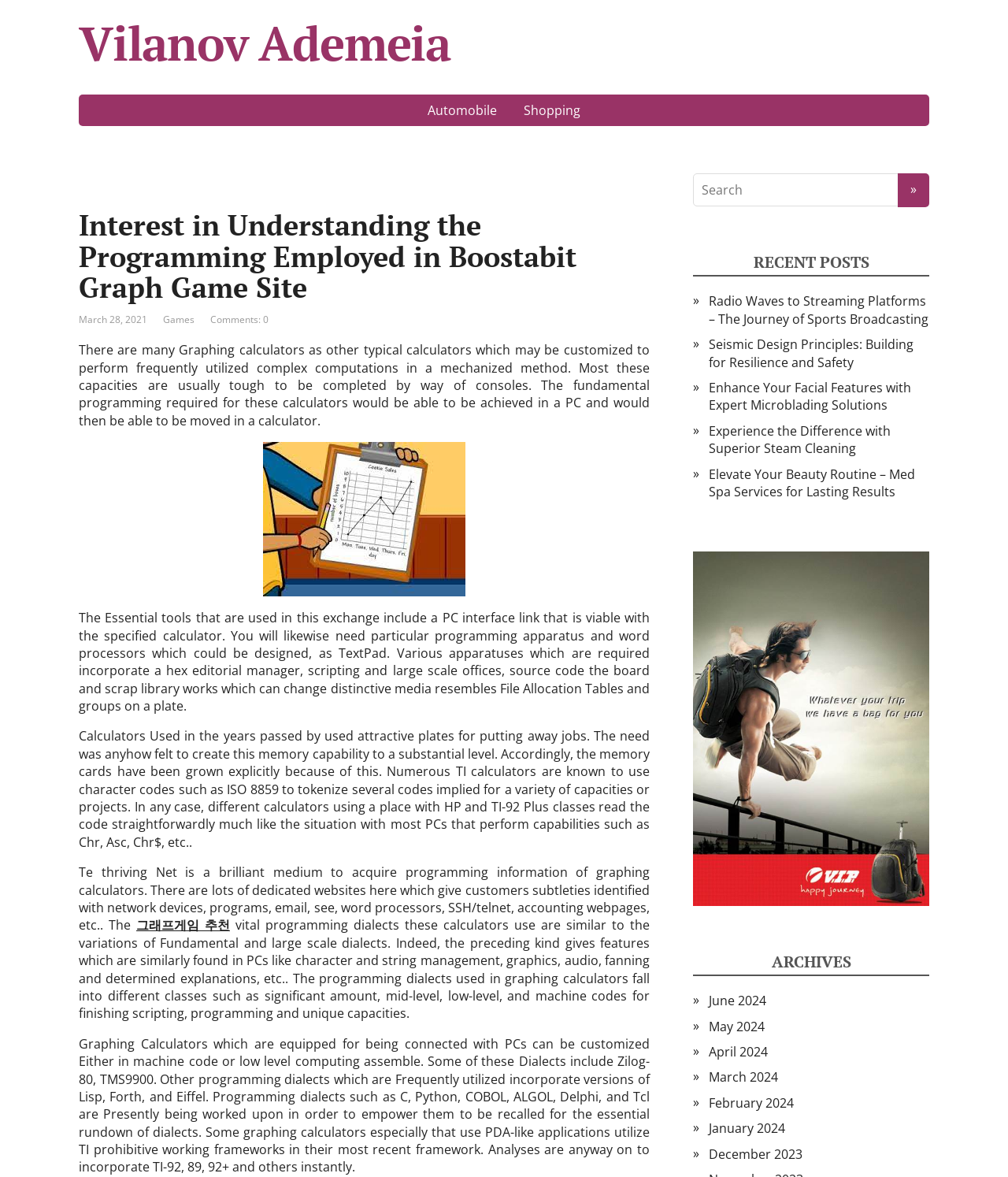Using the provided element description: "Automobile", determine the bounding box coordinates of the corresponding UI element in the screenshot.

[0.412, 0.08, 0.505, 0.107]